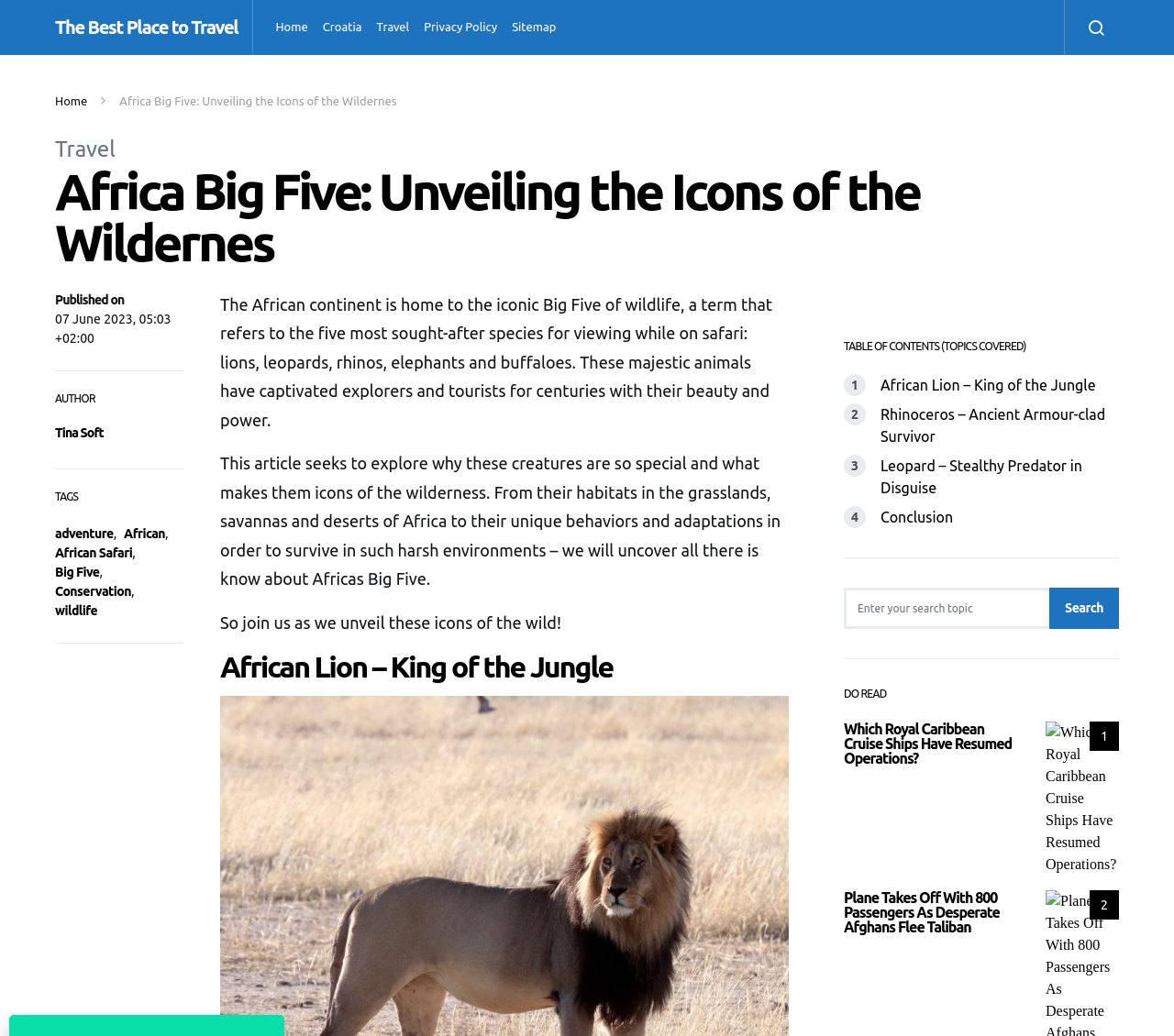Determine the title of the webpage and give its text content.

Africa Big Five: Unveiling the Icons of the Wildernes